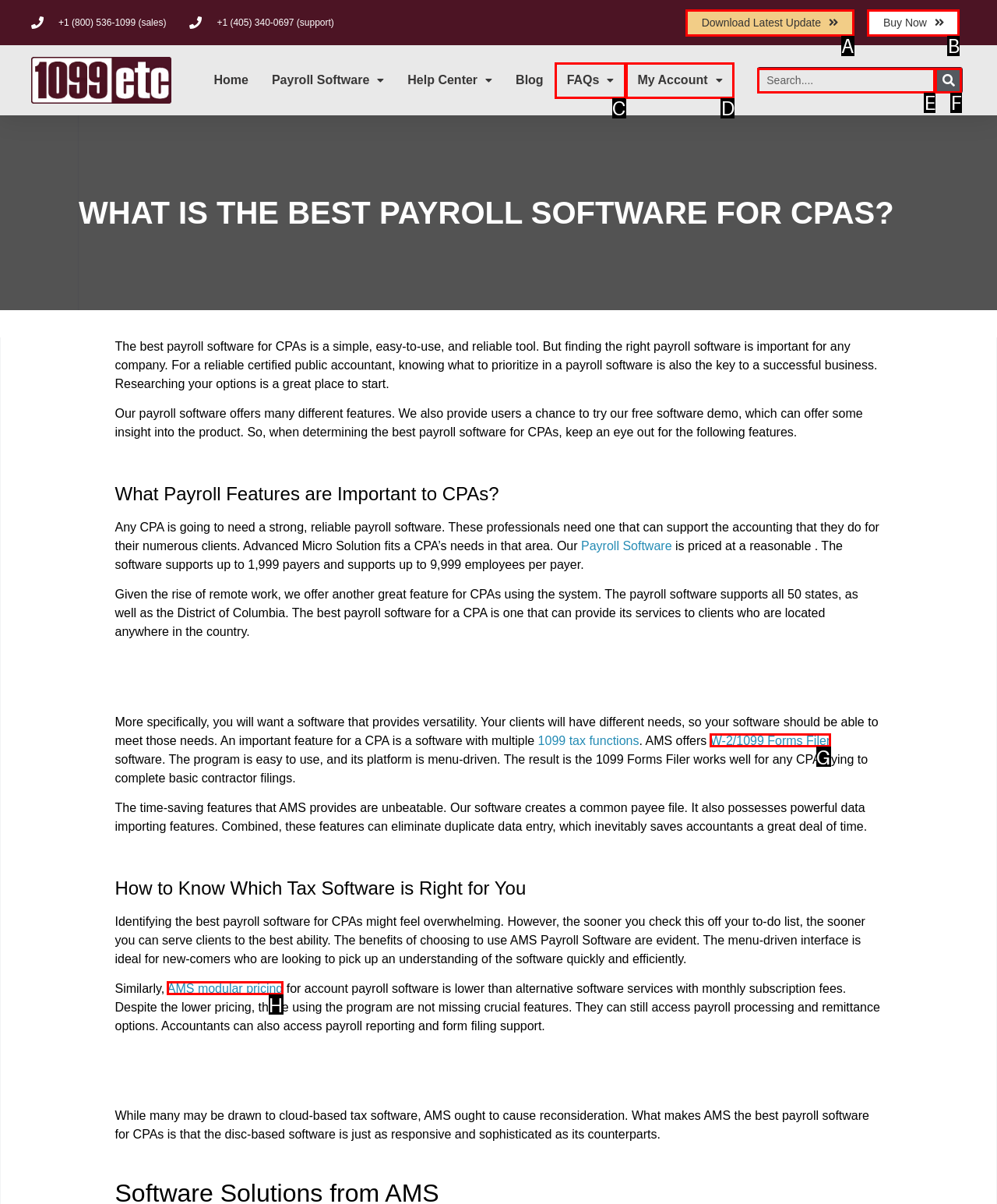Identify which option matches the following description: AMS modular pricing
Answer by giving the letter of the correct option directly.

H